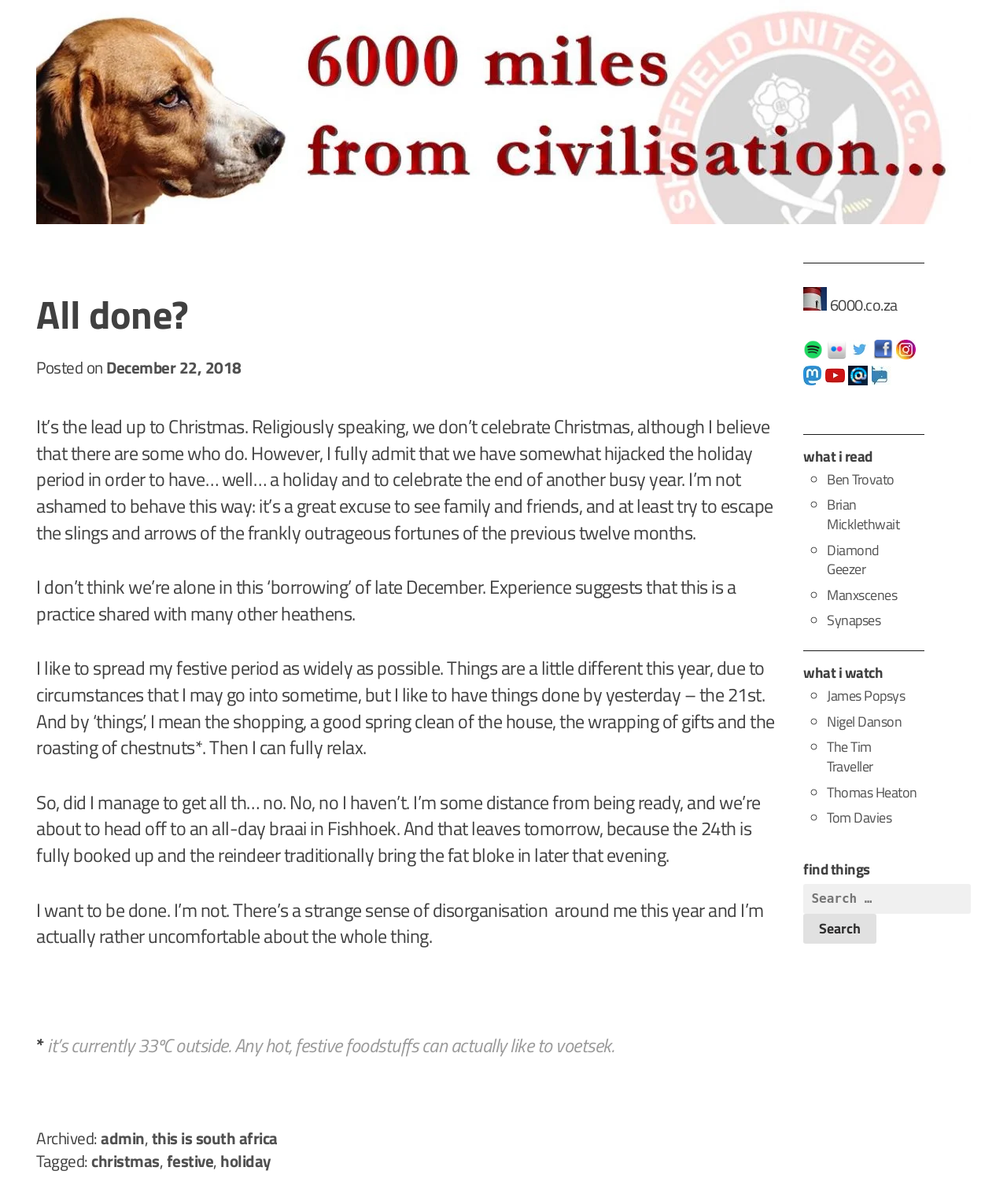Indicate the bounding box coordinates of the element that needs to be clicked to satisfy the following instruction: "View the 'All Questions' page". The coordinates should be four float numbers between 0 and 1, i.e., [left, top, right, bottom].

None